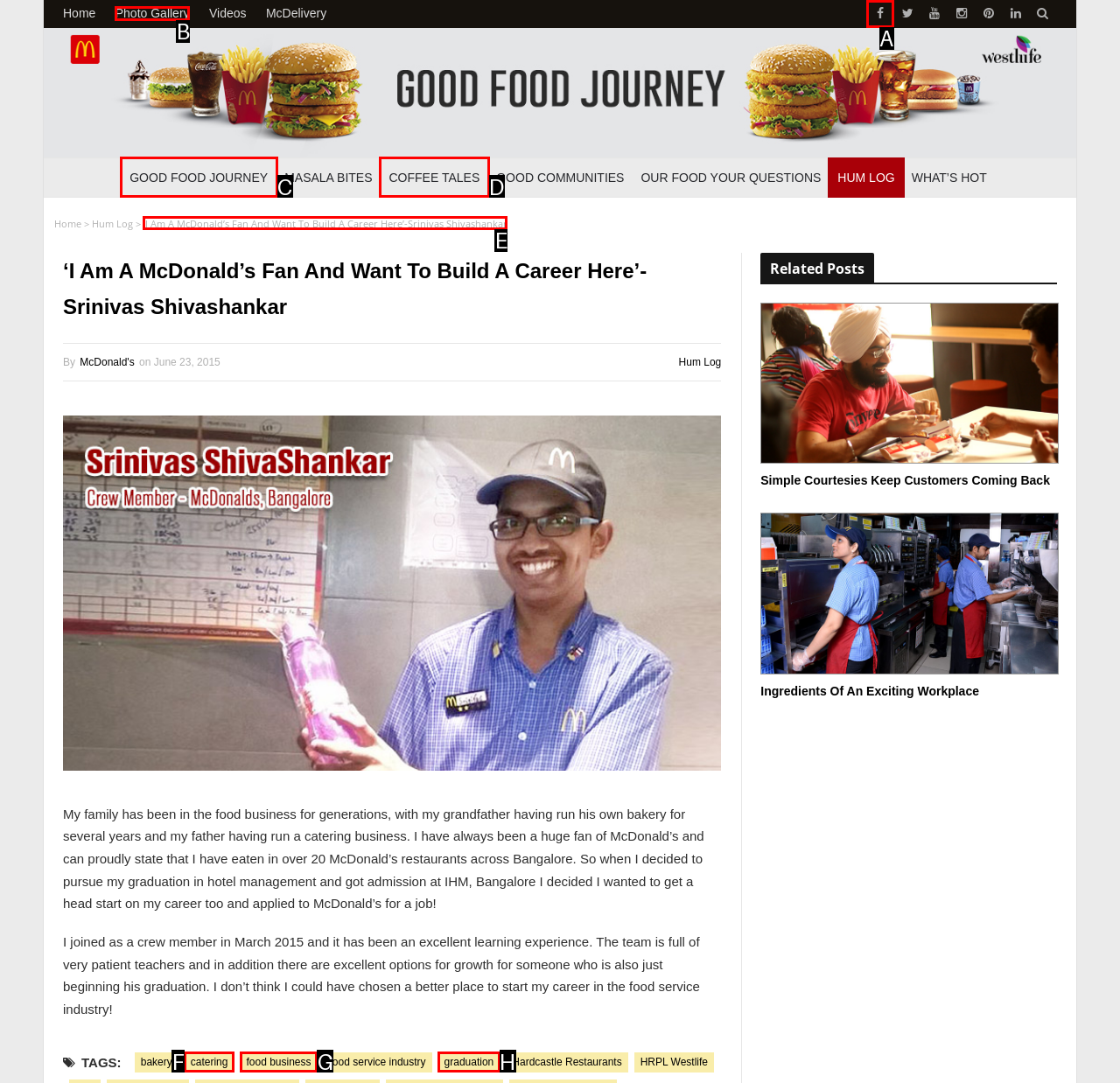To complete the task: Read the story of Srinivas Shivashankar, which option should I click? Answer with the appropriate letter from the provided choices.

E